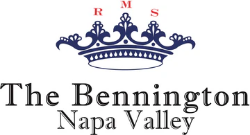What color is the abbreviation 'RMS'?
Provide a comprehensive and detailed answer to the question.

The caption specifically mentions that the incorporation of the abbreviation 'RMS' in red adds a distinctive touch to the overall design, which implies that the color of the abbreviation 'RMS' is red.